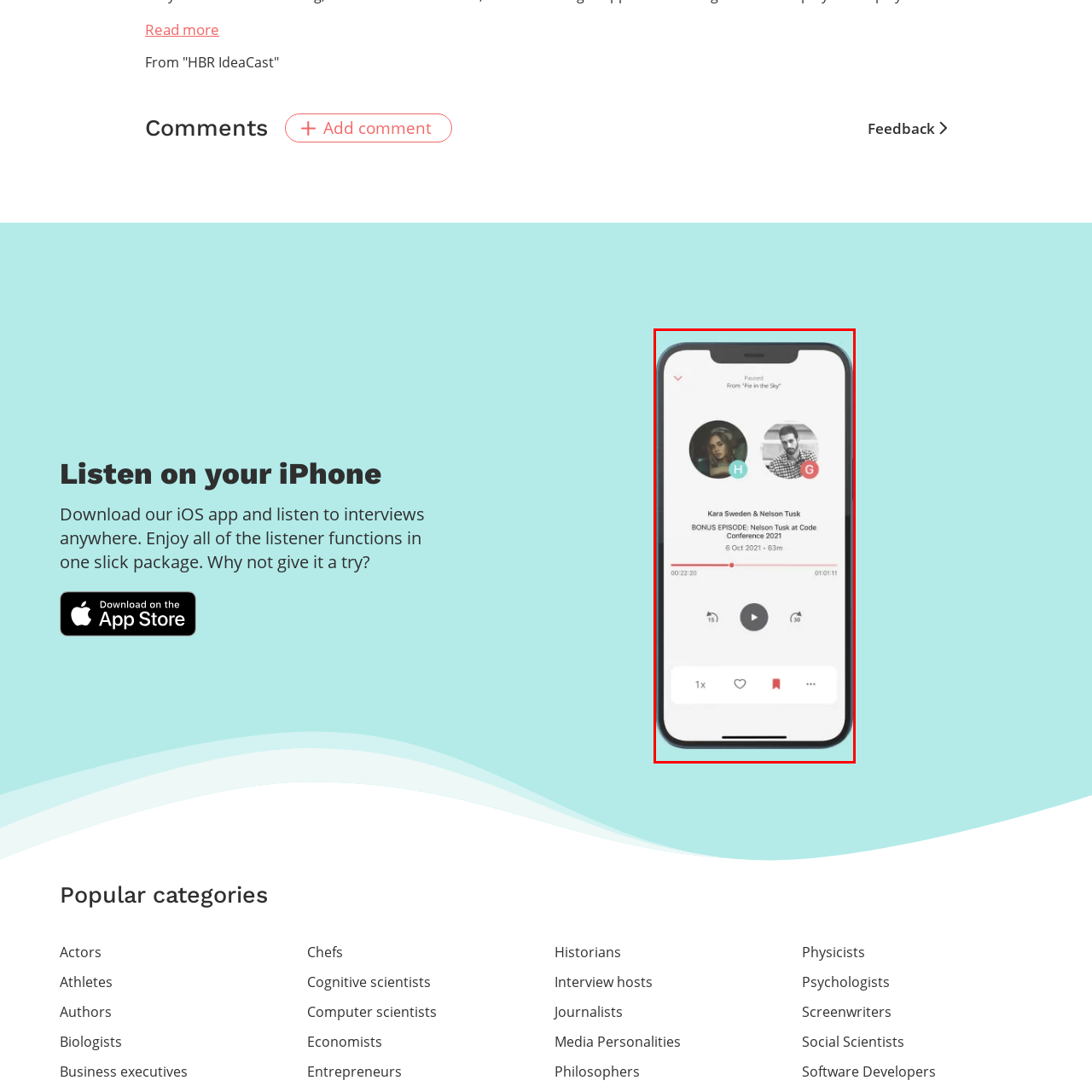What is the current playback position of the episode?
Inspect the image within the red bounding box and answer concisely using one word or a short phrase.

22 minutes and 20 seconds